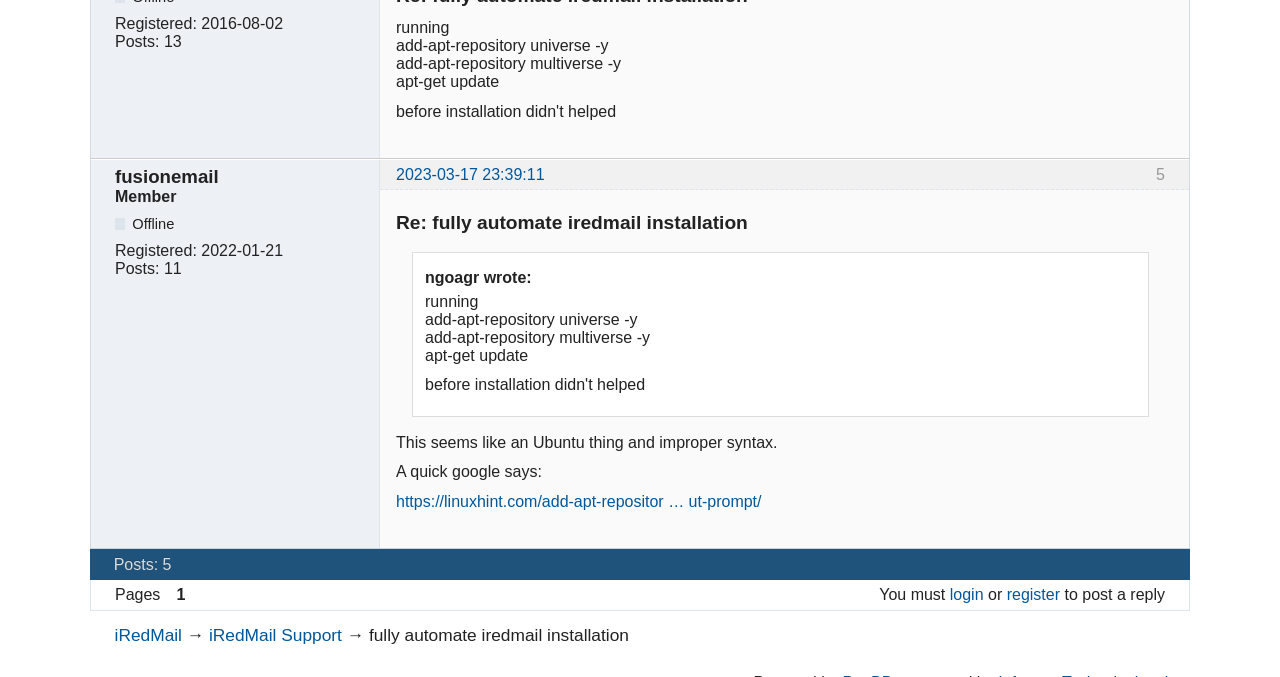Identify the coordinates of the bounding box for the element described below: "https://linuxhint.com/add-apt-repositor … ut-prompt/". Return the coordinates as four float numbers between 0 and 1: [left, top, right, bottom].

[0.309, 0.728, 0.595, 0.753]